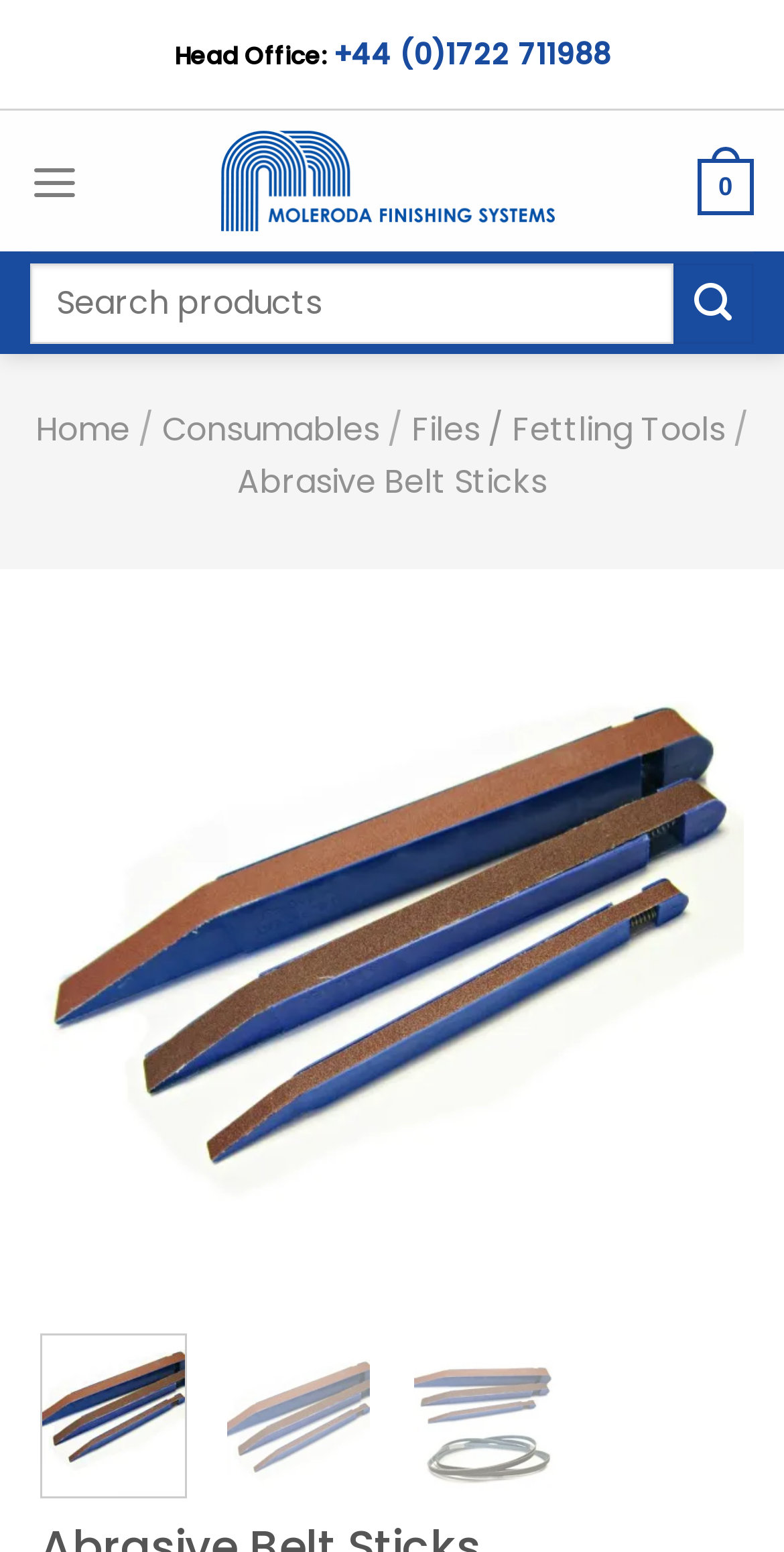Pinpoint the bounding box coordinates of the area that should be clicked to complete the following instruction: "Open navigation menu". The coordinates must be given as four float numbers between 0 and 1, i.e., [left, top, right, bottom].

None